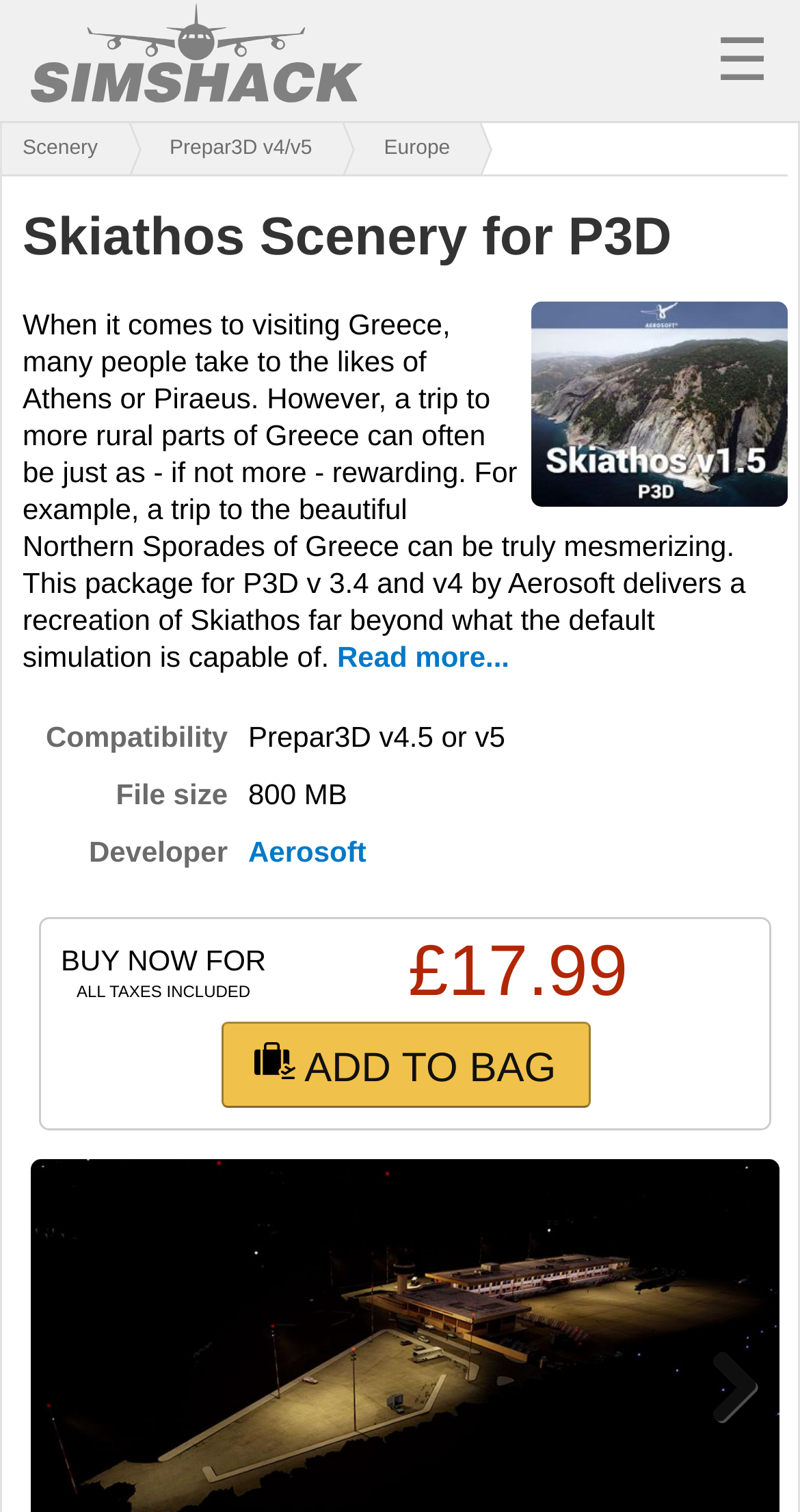Provide a thorough description of this webpage.

This webpage is about a scenery package for a flight simulator, specifically Skiathos Scenery for P3D by Aerosoft. At the top left, there is a row of links to different categories, including SimShack, MSFS, X-PLANE, and others. Below this row, there is a heading that reads "Skiathos Scenery for P3D" and an image related to the scenery package.

To the right of the image, there is a block of text that describes the scenery package, mentioning that it is a recreation of Skiathos beyond what the default simulation is capable of. Below this text, there is a "Read more..." link.

Underneath the image and text, there is a list of details about the scenery package, including its compatibility with Prepar3D v4.5 or v5, its file size of 800 MB, and its developer, Aerosoft.

On the right side of the page, there is a call-to-action section with a "BUY NOW FOR" label, followed by the price of £17.99, including all taxes. Below this, there is an "ADD TO BAG" button with an image of a shopping bag.

At the bottom of the page, there are navigation links to previous and next pages, represented by arrow icons.

There are also some icons and images scattered throughout the page, including a SimShack logo, a login or sign-up link, and a menu icon represented by "☰".